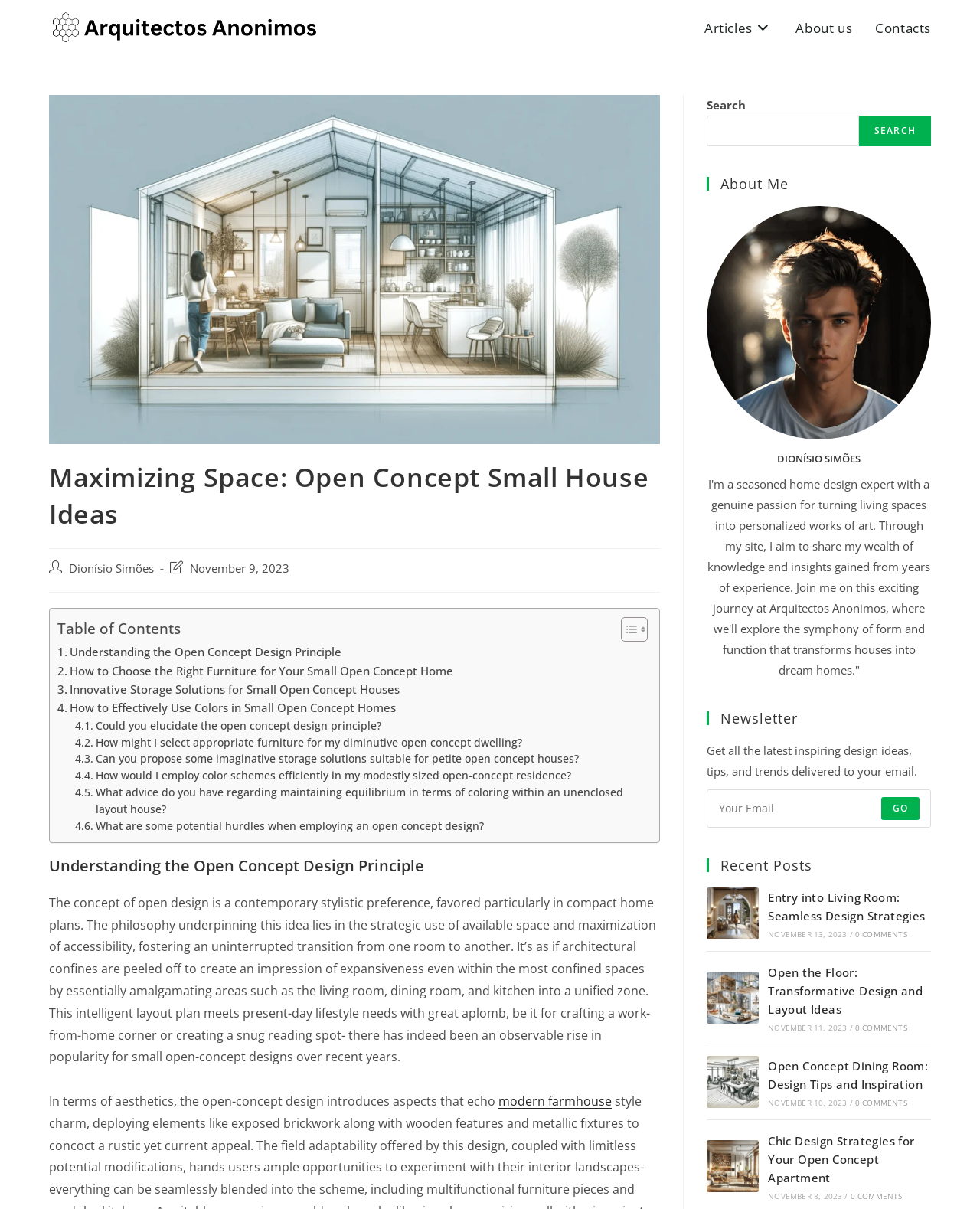Provide the bounding box coordinates of the UI element that matches the description: "Toggle".

[0.622, 0.51, 0.657, 0.532]